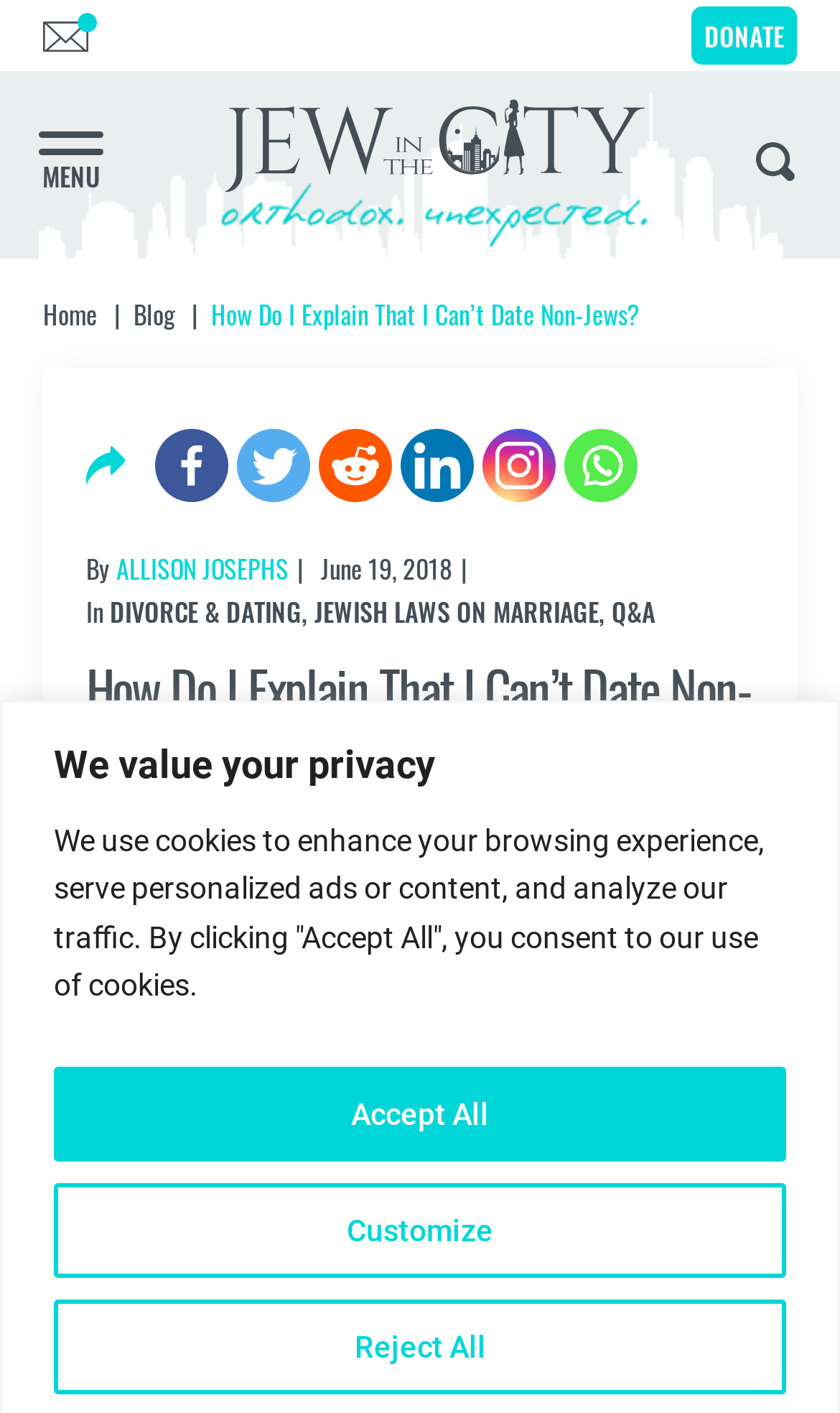Please specify the coordinates of the bounding box for the element that should be clicked to carry out this instruction: "explore drones". The coordinates must be four float numbers between 0 and 1, formatted as [left, top, right, bottom].

None